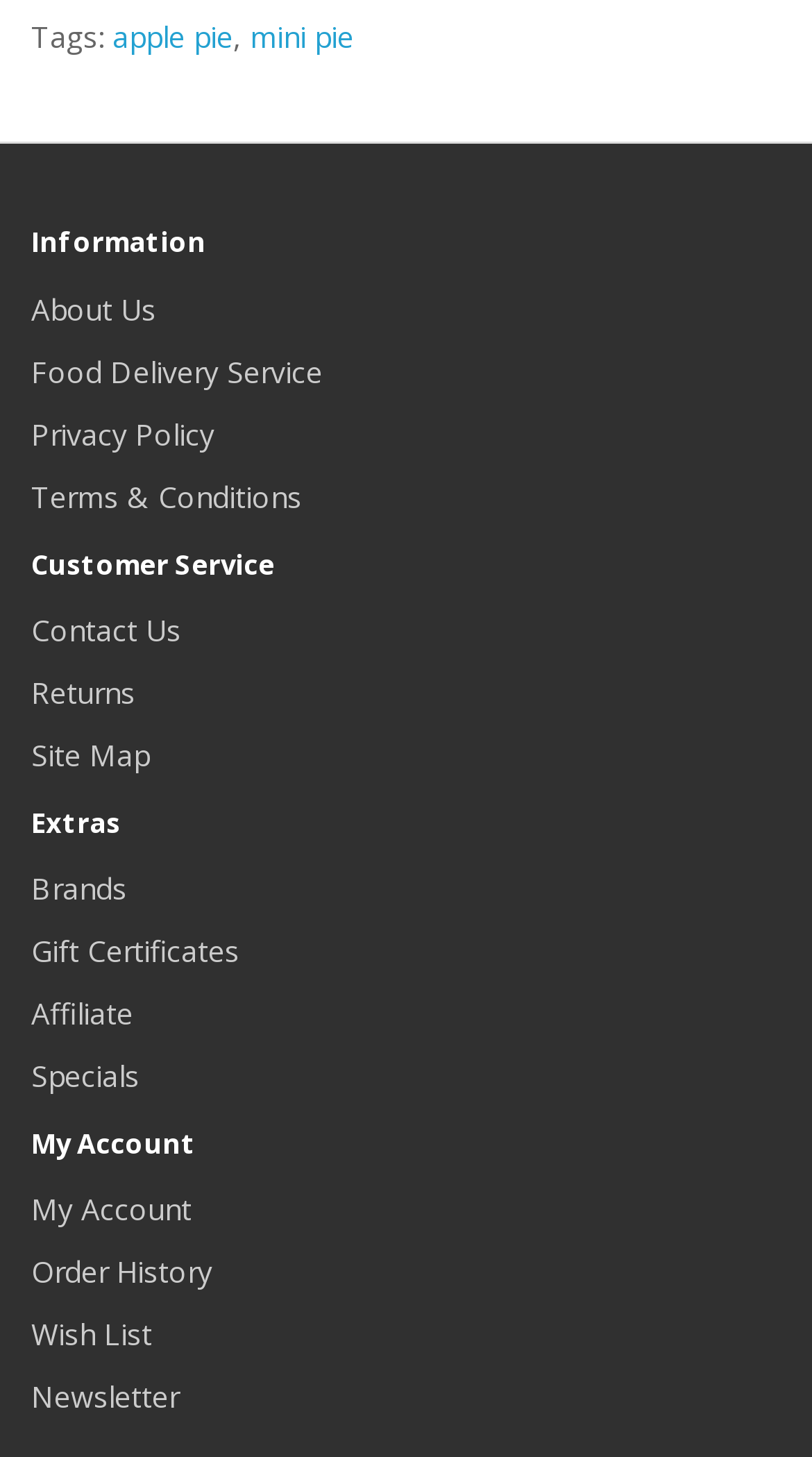Locate the bounding box coordinates of the element that should be clicked to execute the following instruction: "learn about food delivery service".

[0.038, 0.241, 0.397, 0.268]